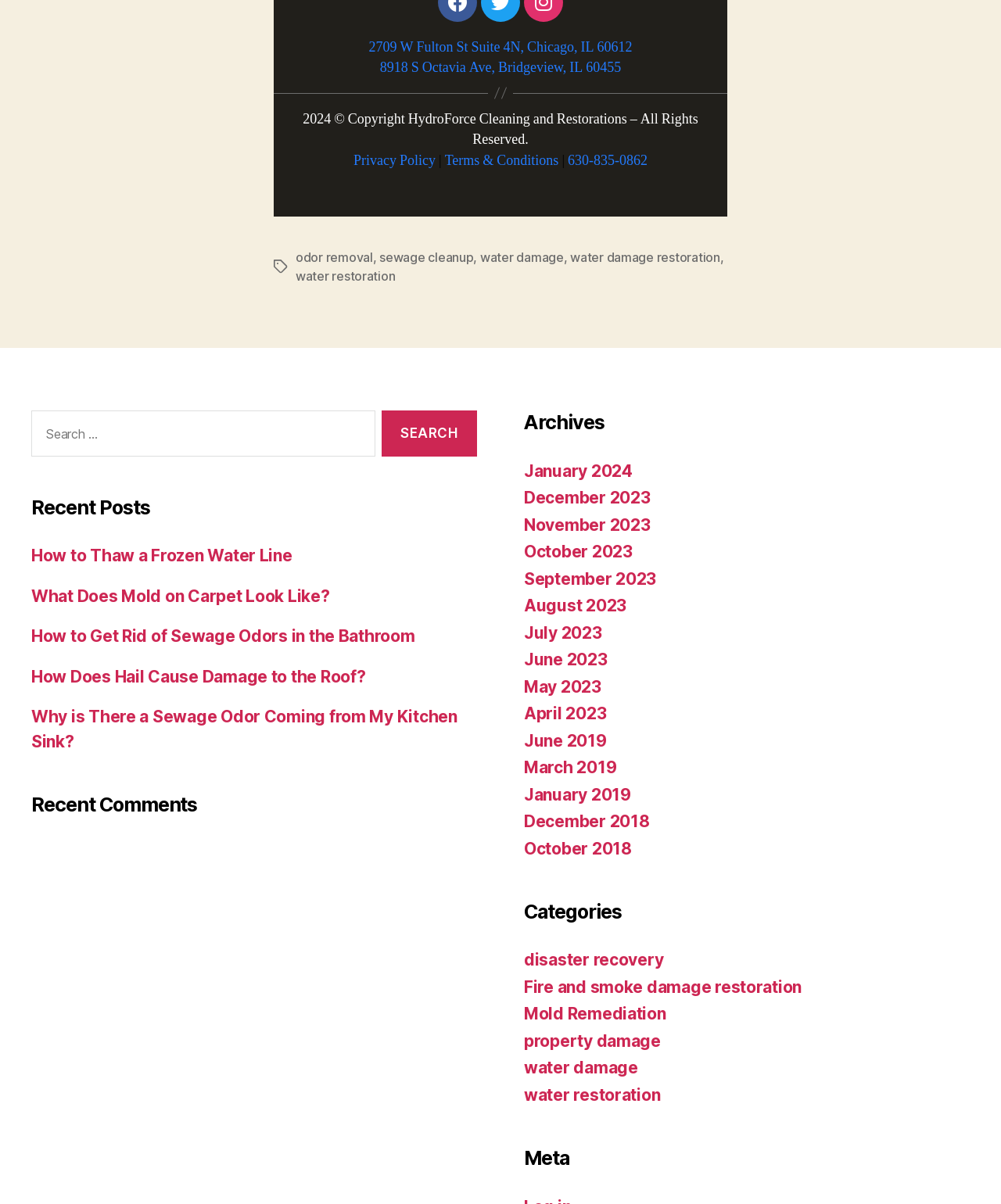How can I contact the company?
Craft a detailed and extensive response to the question.

I found the company's contact information by looking at the bottom of the webpage, where it is listed as '630-835-0862'. This is likely the phone number to call to reach the company.